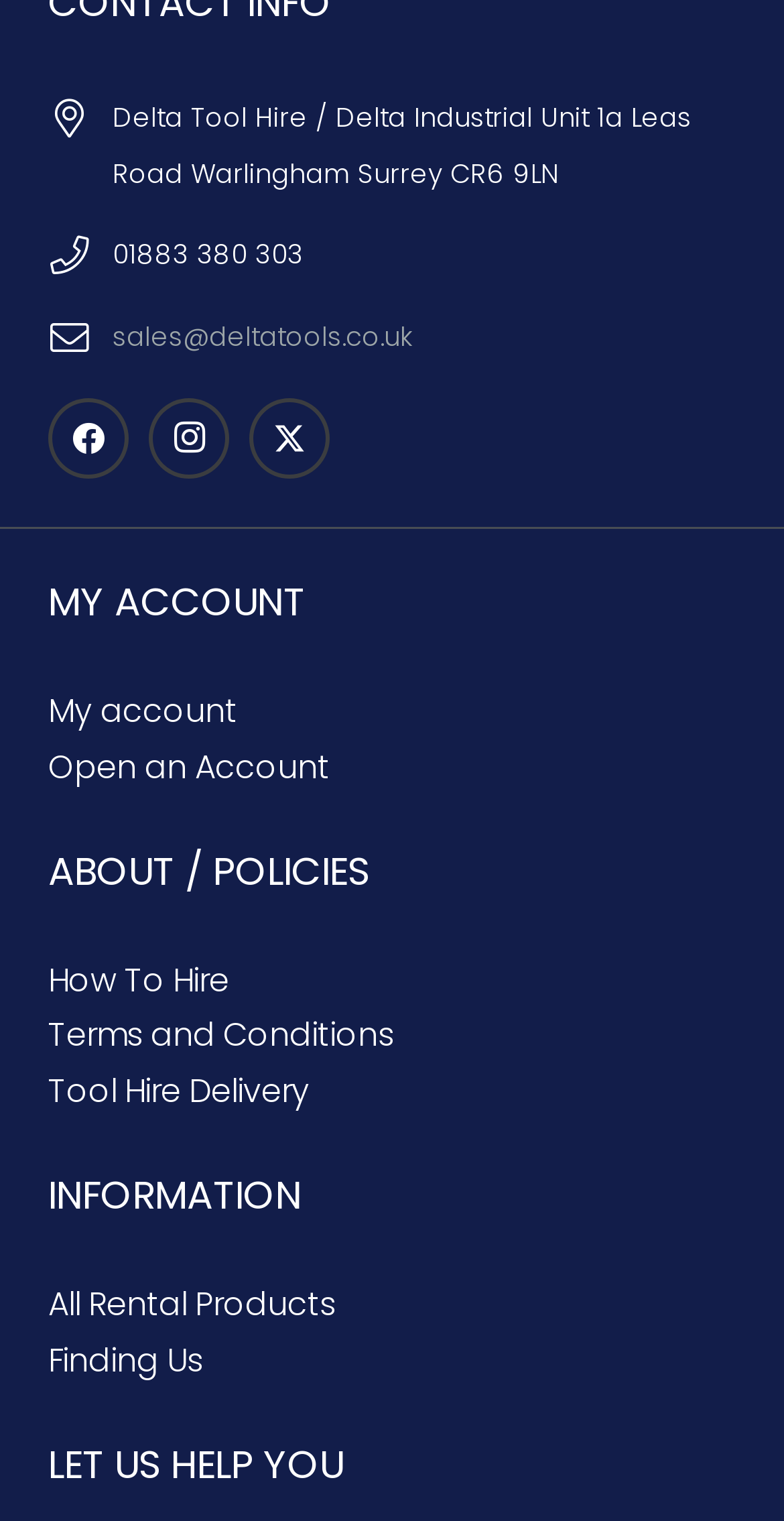Determine the coordinates of the bounding box for the clickable area needed to execute this instruction: "Learn about tool hire delivery".

[0.062, 0.702, 0.395, 0.732]